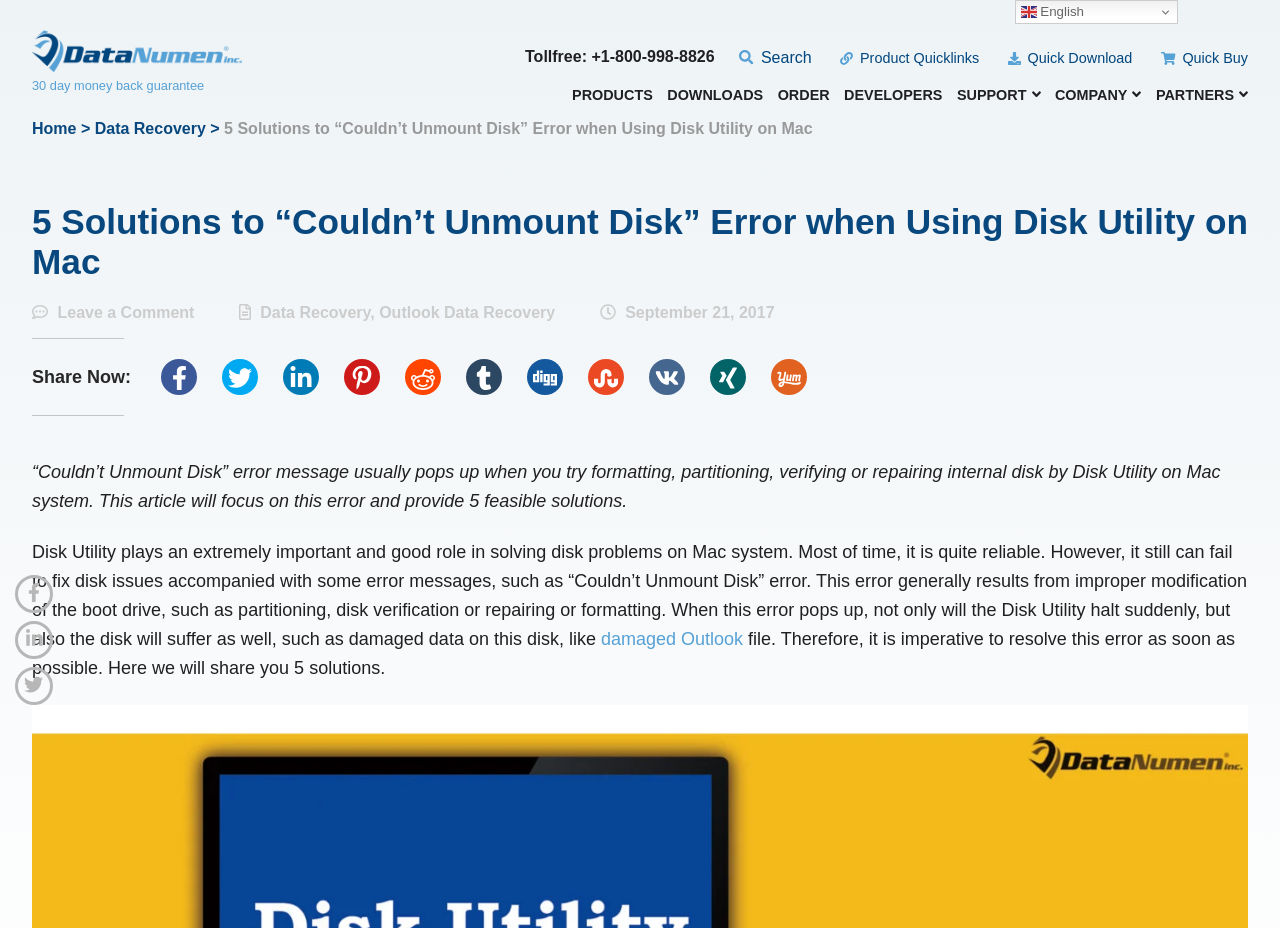What error message is discussed in this article?
Answer the question with as much detail as you can, using the image as a reference.

The article focuses on the “Couldn’t Unmount Disk” error message that usually pops up when trying to format, partition, verify, or repair an internal disk using Disk Utility on a Mac system.